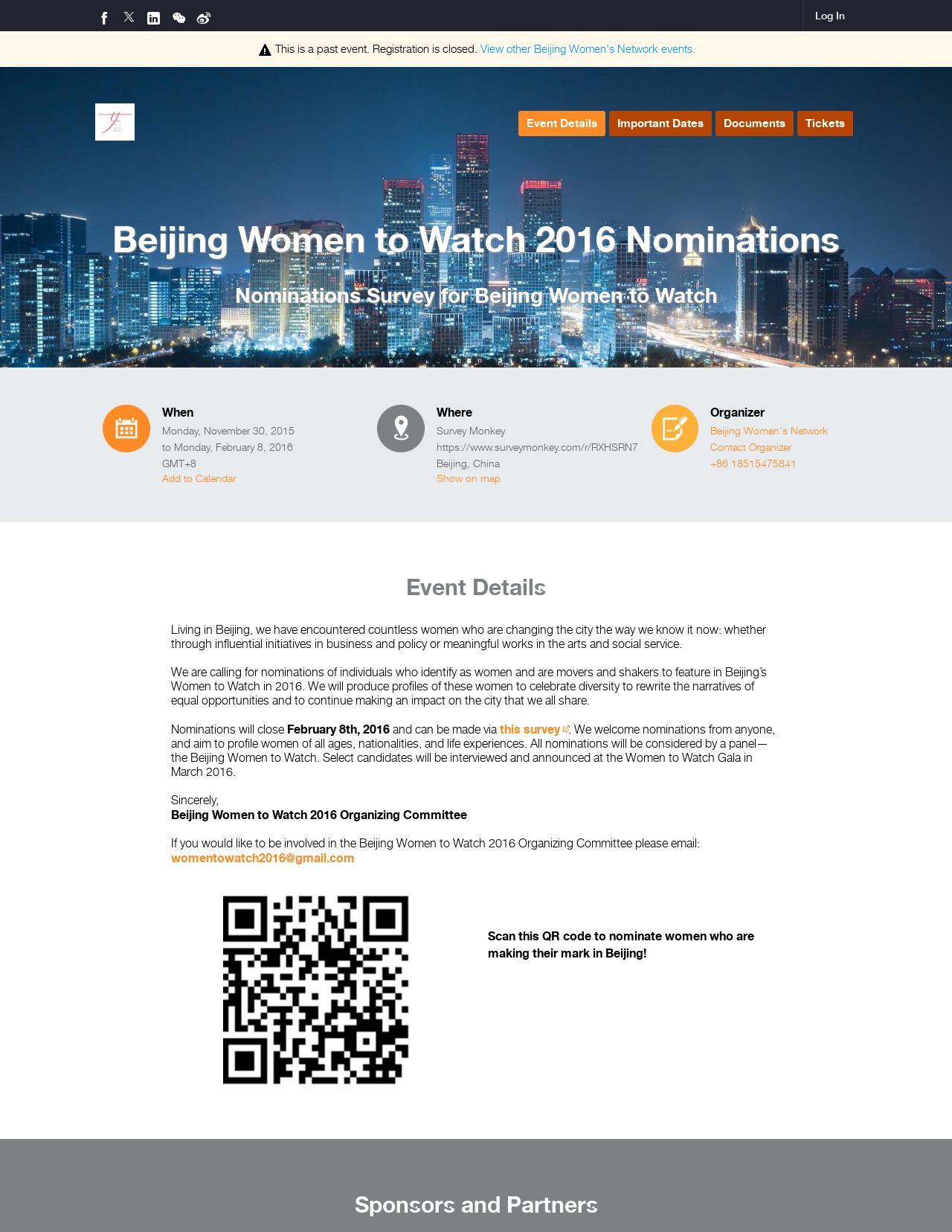Provide the bounding box coordinates of the HTML element described by the text: "Event Details".

[0.553, 0.094, 0.627, 0.106]